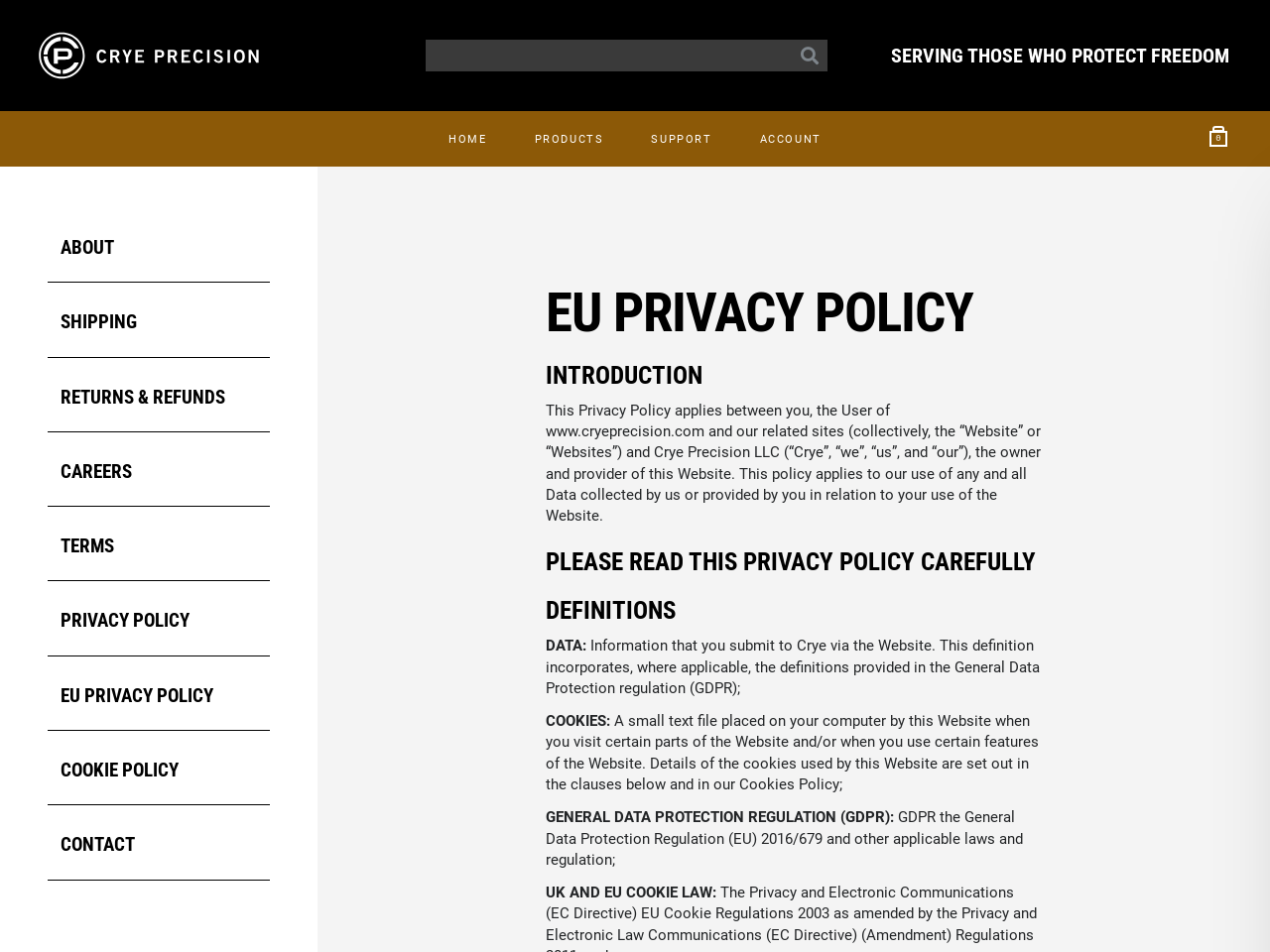Given the element description Cookie Policy, specify the bounding box coordinates of the corresponding UI element in the format (top-left x, top-left y, bottom-right x, bottom-right y). All values must be between 0 and 1.

[0.038, 0.774, 0.212, 0.846]